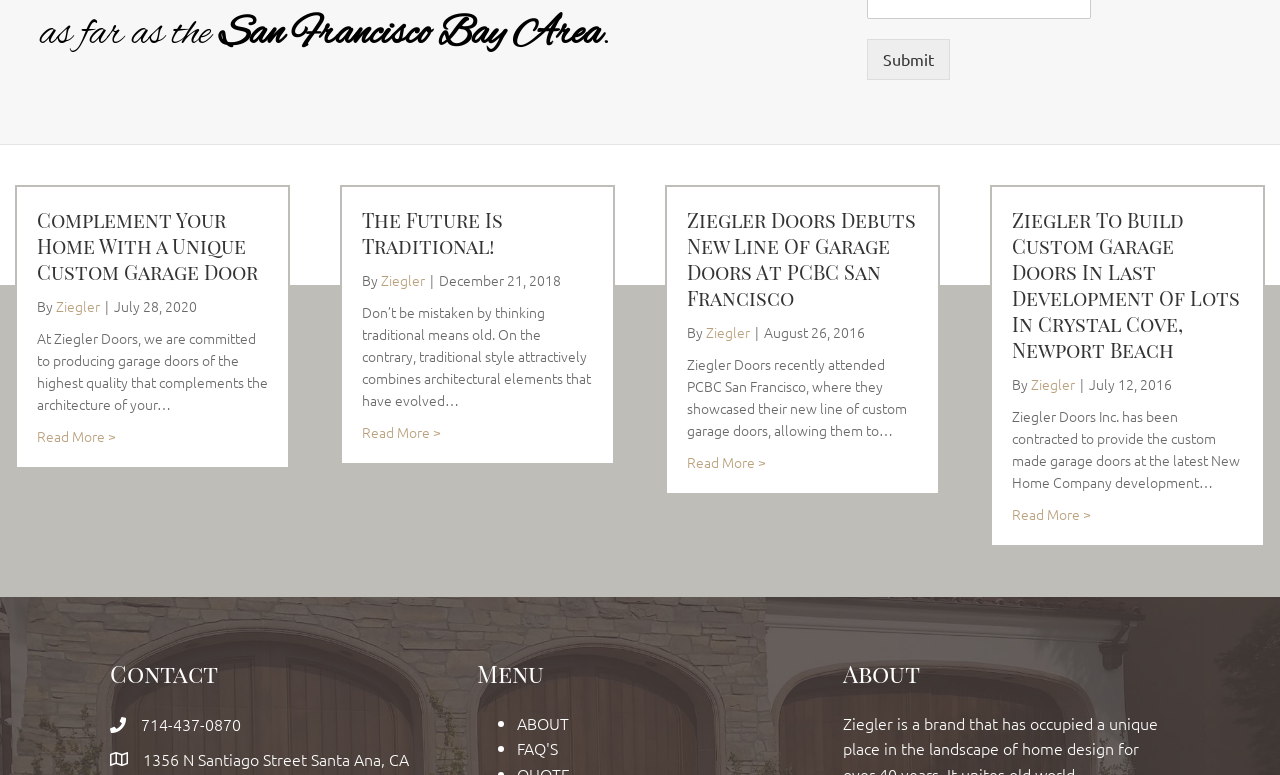Determine the bounding box coordinates for the element that should be clicked to follow this instruction: "Call 714-437-0870". The coordinates should be given as four float numbers between 0 and 1, in the format [left, top, right, bottom].

[0.11, 0.92, 0.188, 0.948]